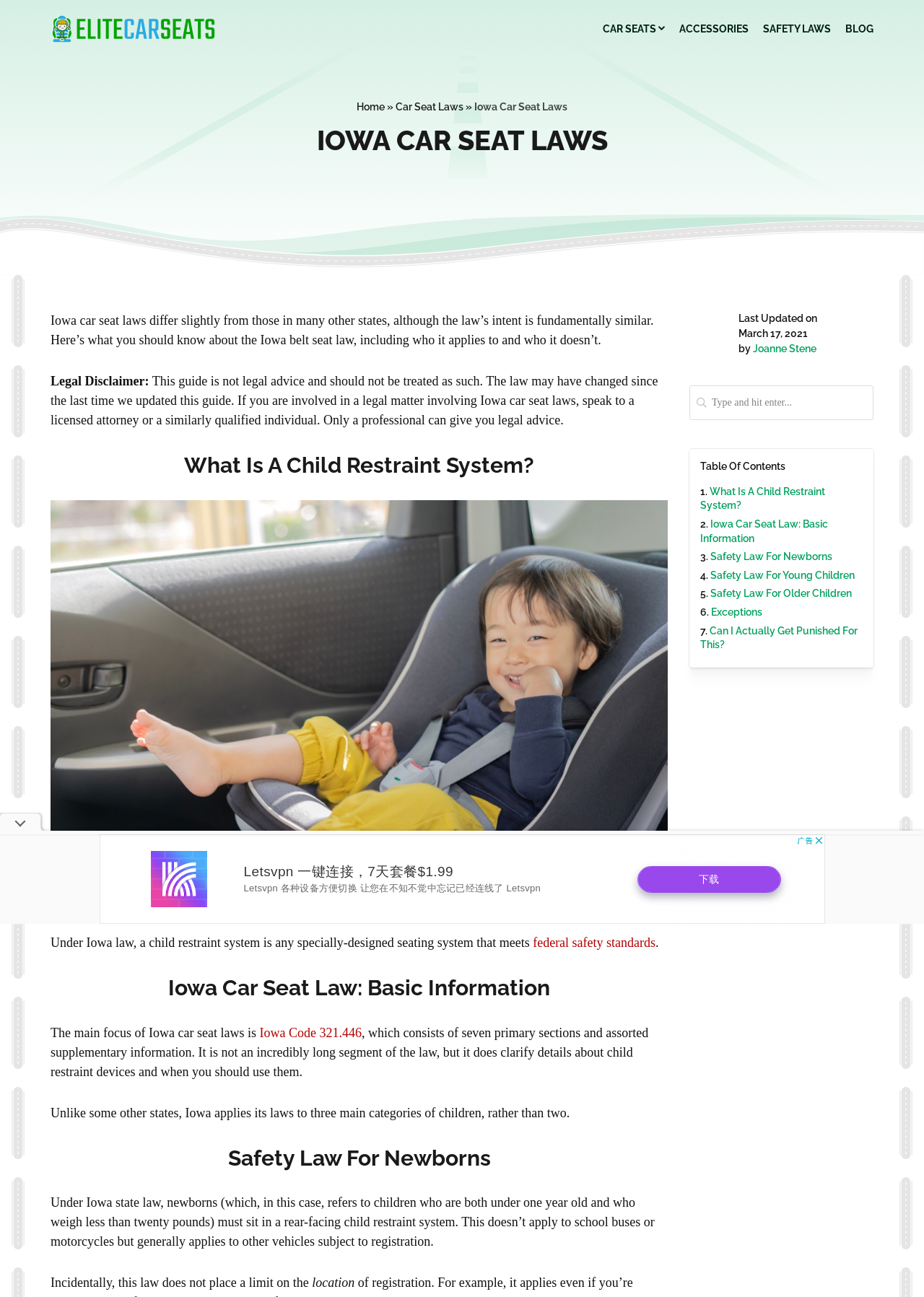Determine the bounding box coordinates for the area that should be clicked to carry out the following instruction: "Search for something".

[0.746, 0.297, 0.945, 0.324]